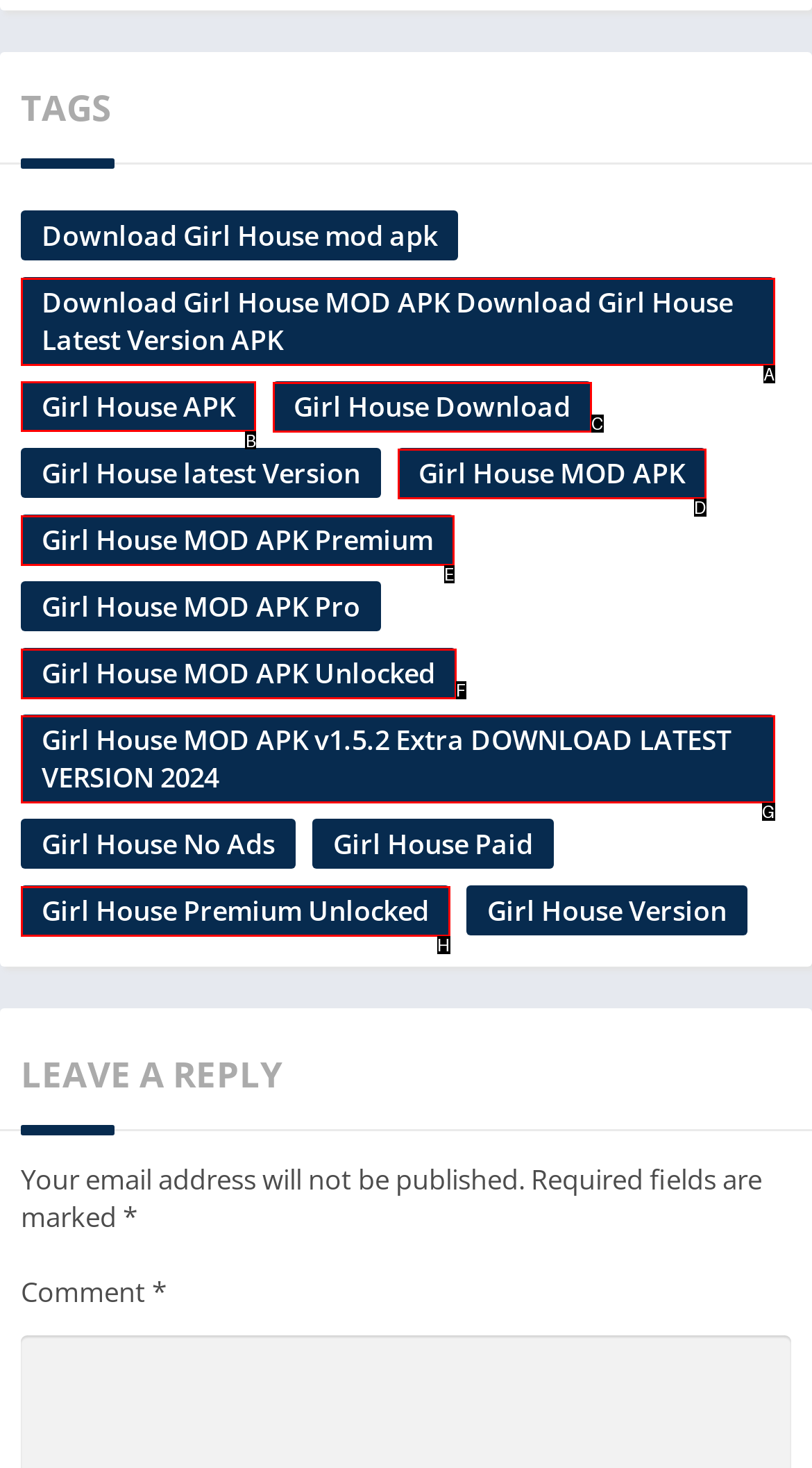Identify the correct option to click in order to complete this task: Click on Girl House APK
Answer with the letter of the chosen option directly.

B